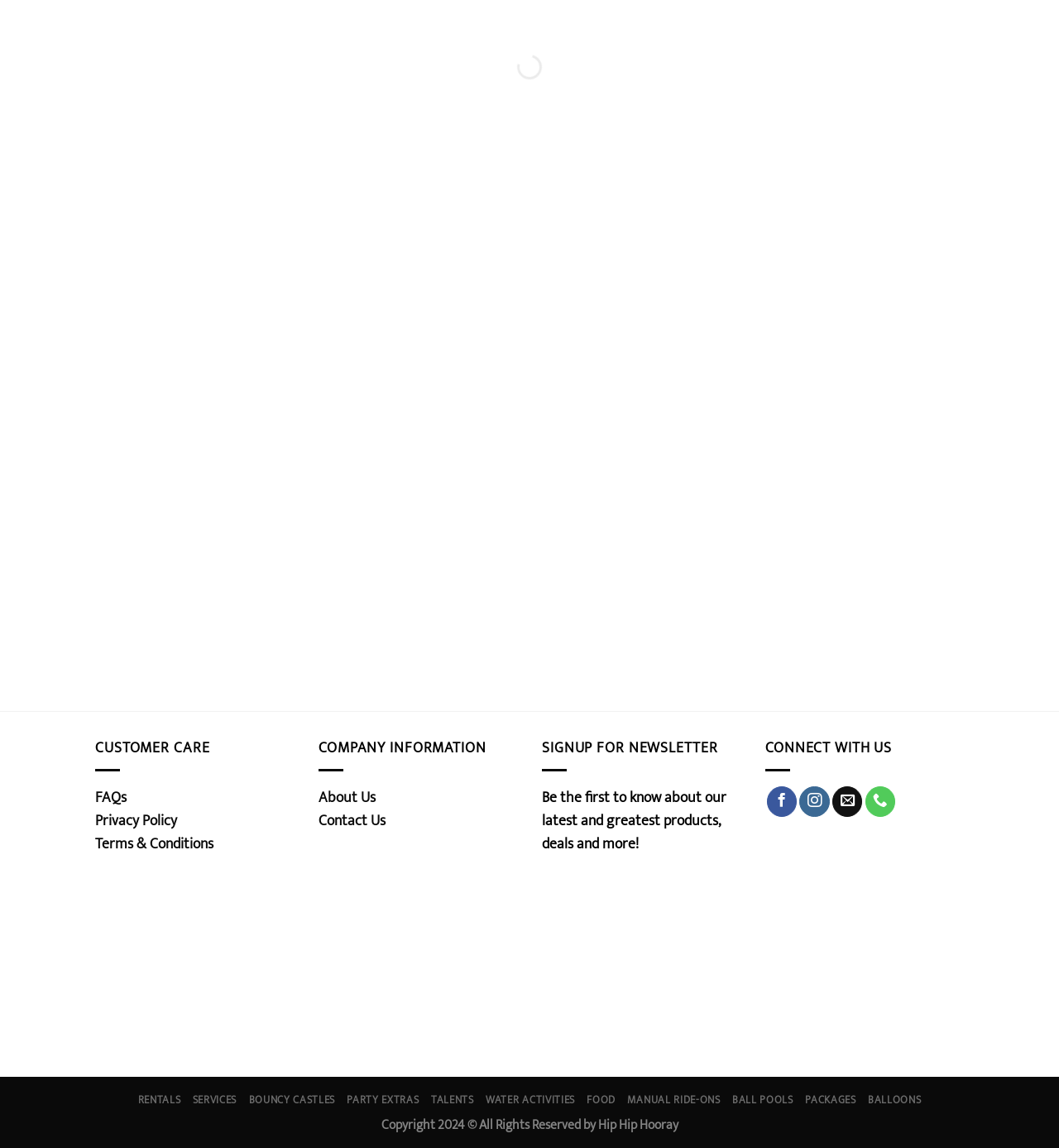Provide the bounding box coordinates of the section that needs to be clicked to accomplish the following instruction: "Click on the 'Most Popular' link."

None